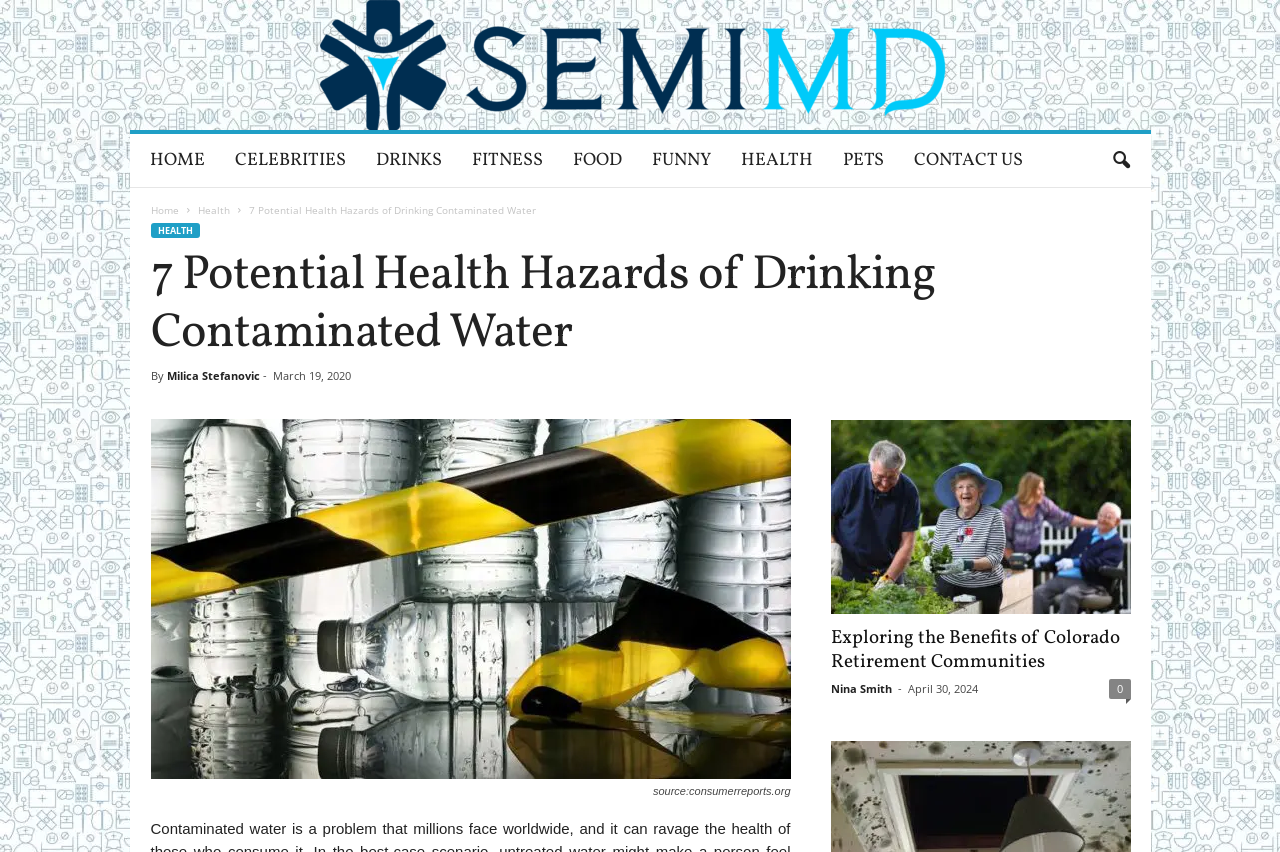Please respond to the question with a concise word or phrase:
What is the website's name?

HelthMica